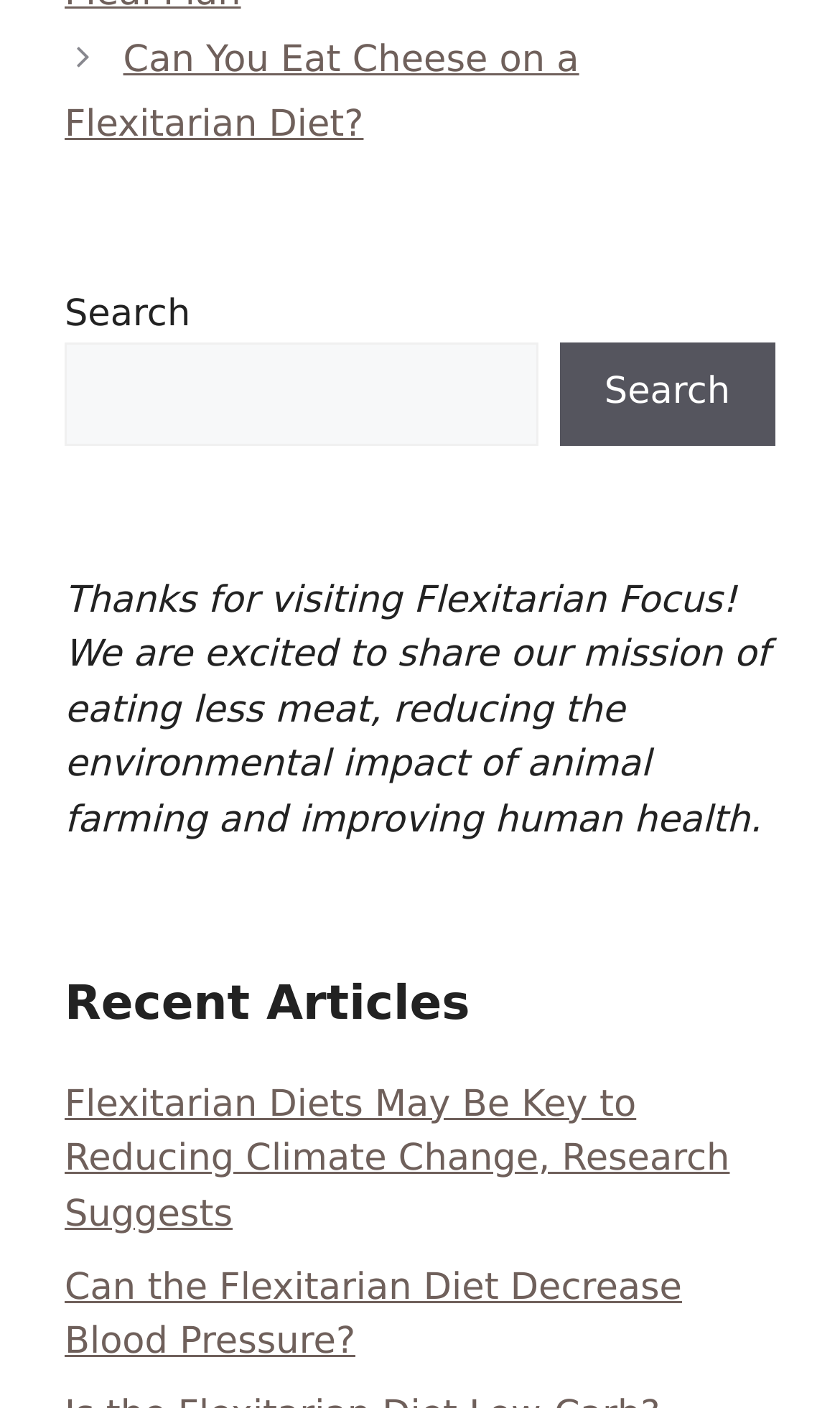Provide a brief response to the question below using one word or phrase:
What is the function of the search box?

Search the website